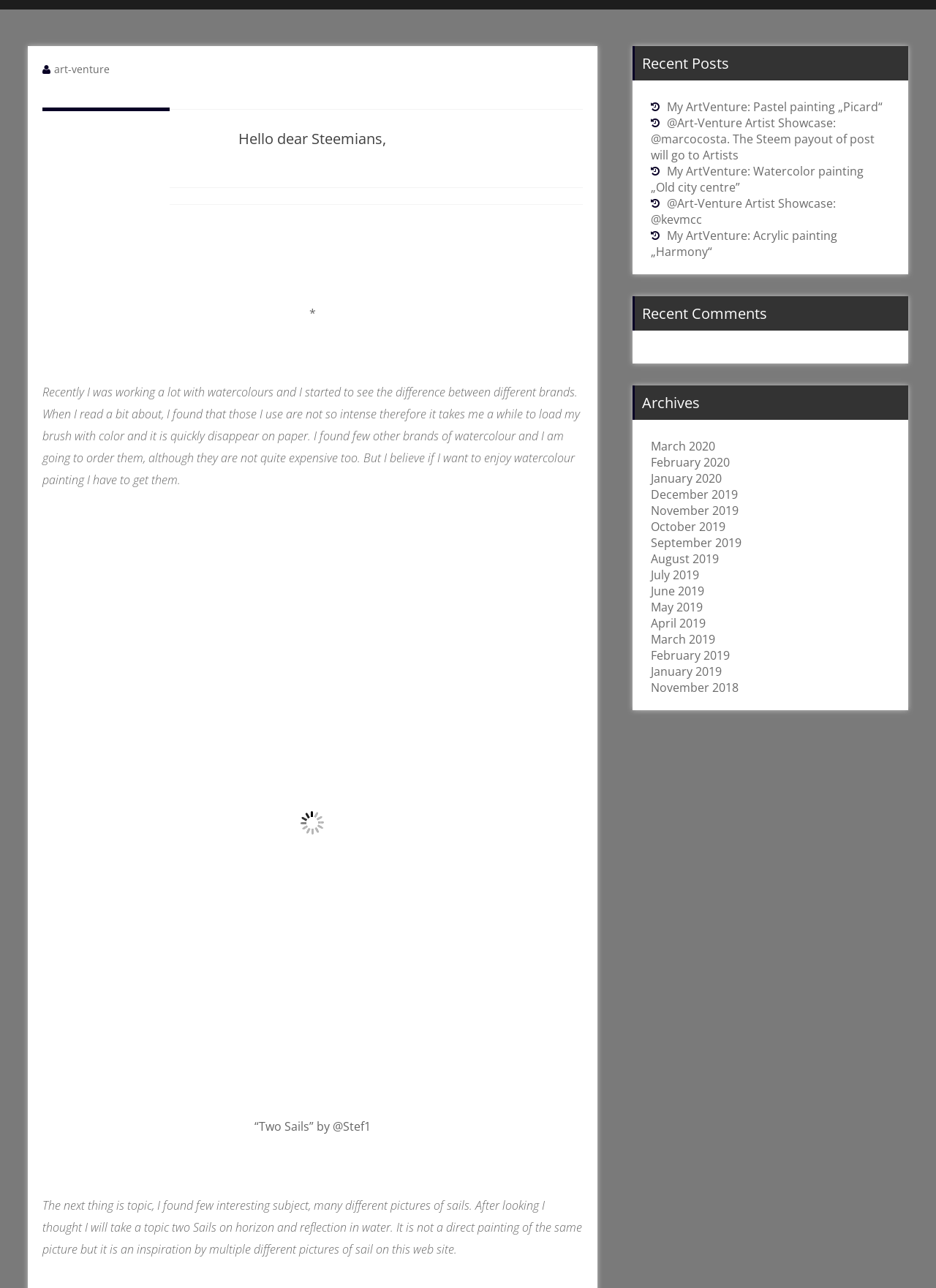Predict the bounding box coordinates for the UI element described as: "art-venture". The coordinates should be four float numbers between 0 and 1, presented as [left, top, right, bottom].

[0.058, 0.048, 0.118, 0.059]